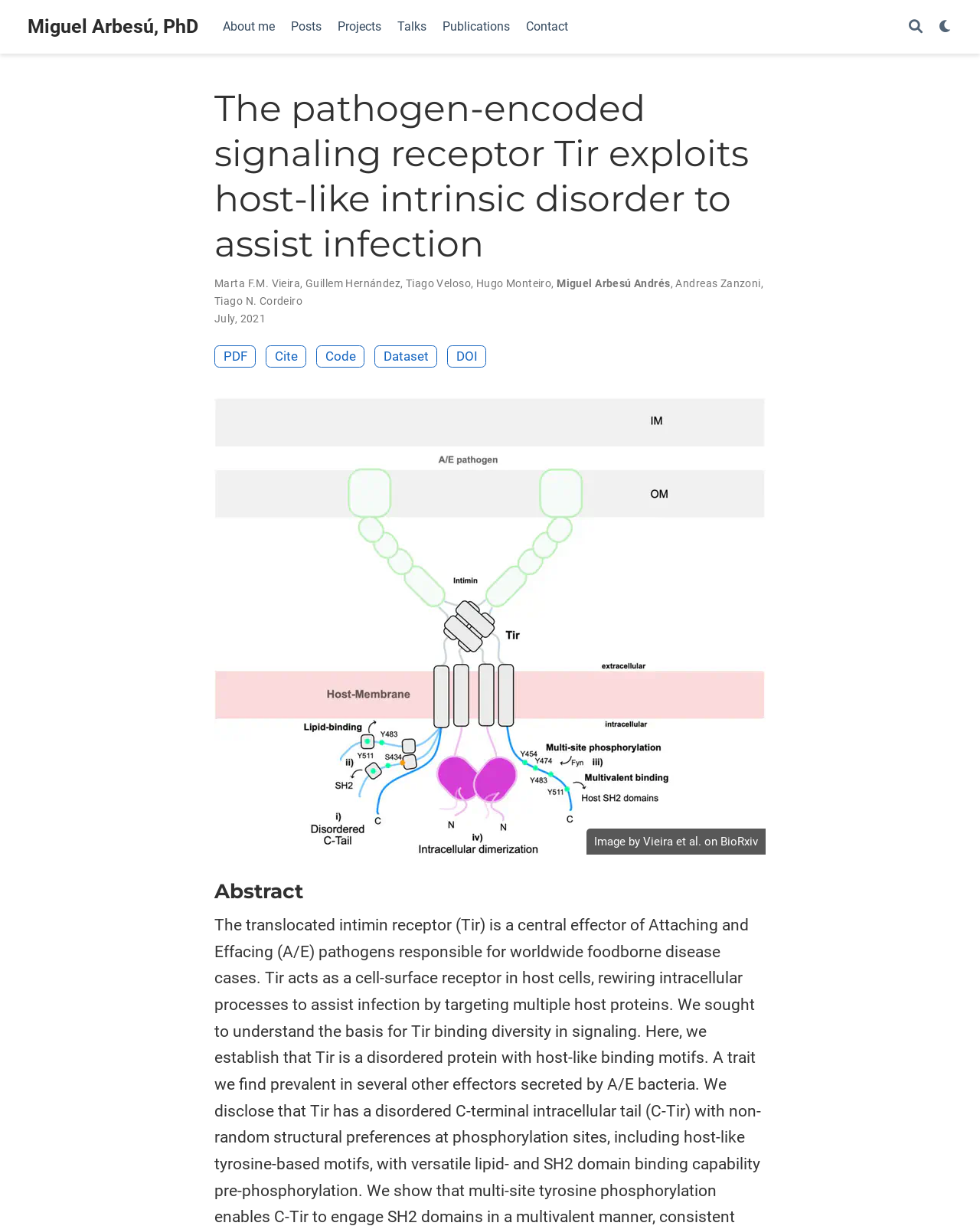What is the date of the post?
Please give a detailed and elaborate explanation in response to the question.

I found the answer by looking at the section below the author's name, where the date is displayed as a static text.